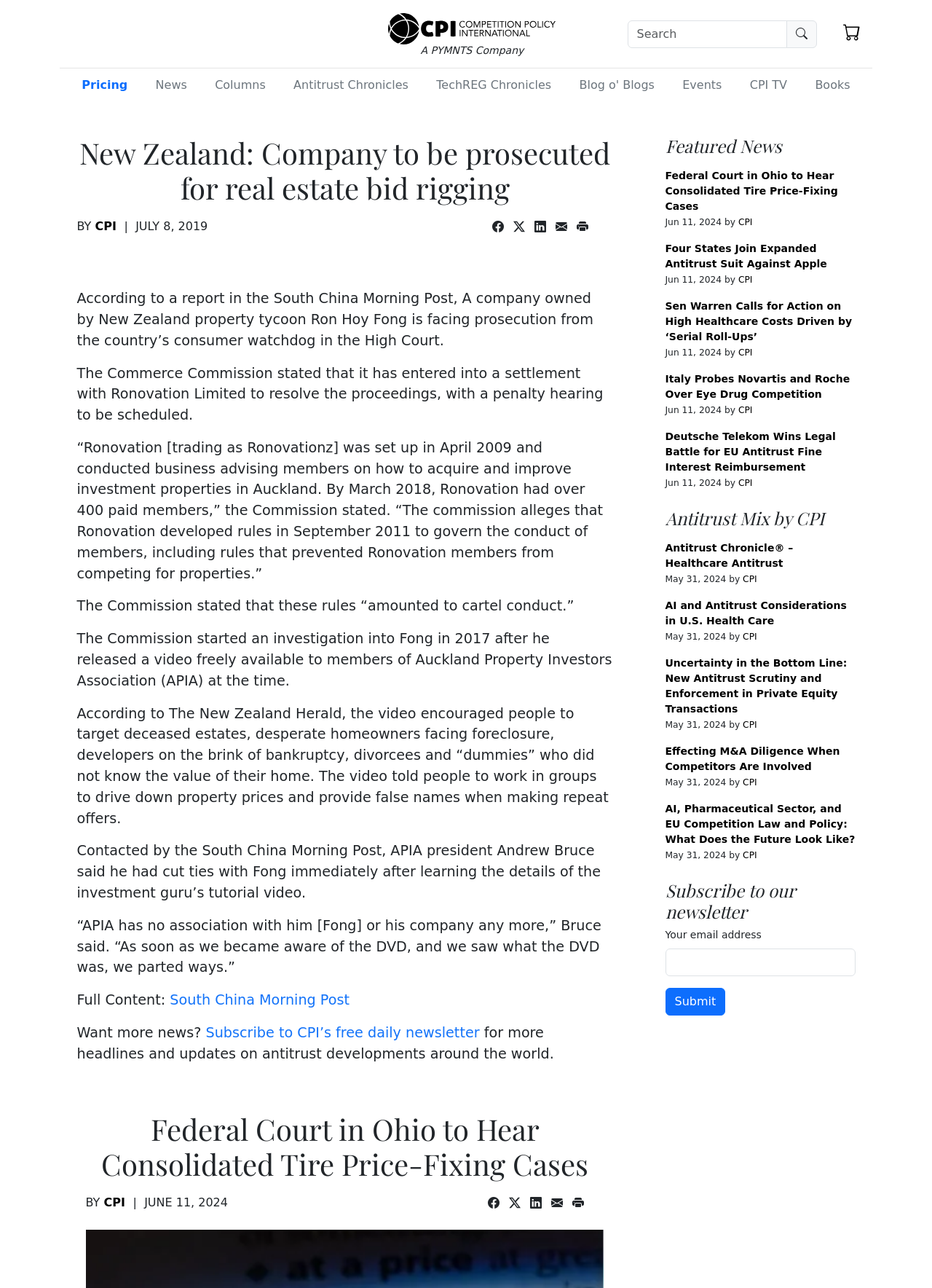Could you determine the bounding box coordinates of the clickable element to complete the instruction: "Go to Pricing page"? Provide the coordinates as four float numbers between 0 and 1, i.e., [left, top, right, bottom].

[0.082, 0.055, 0.143, 0.078]